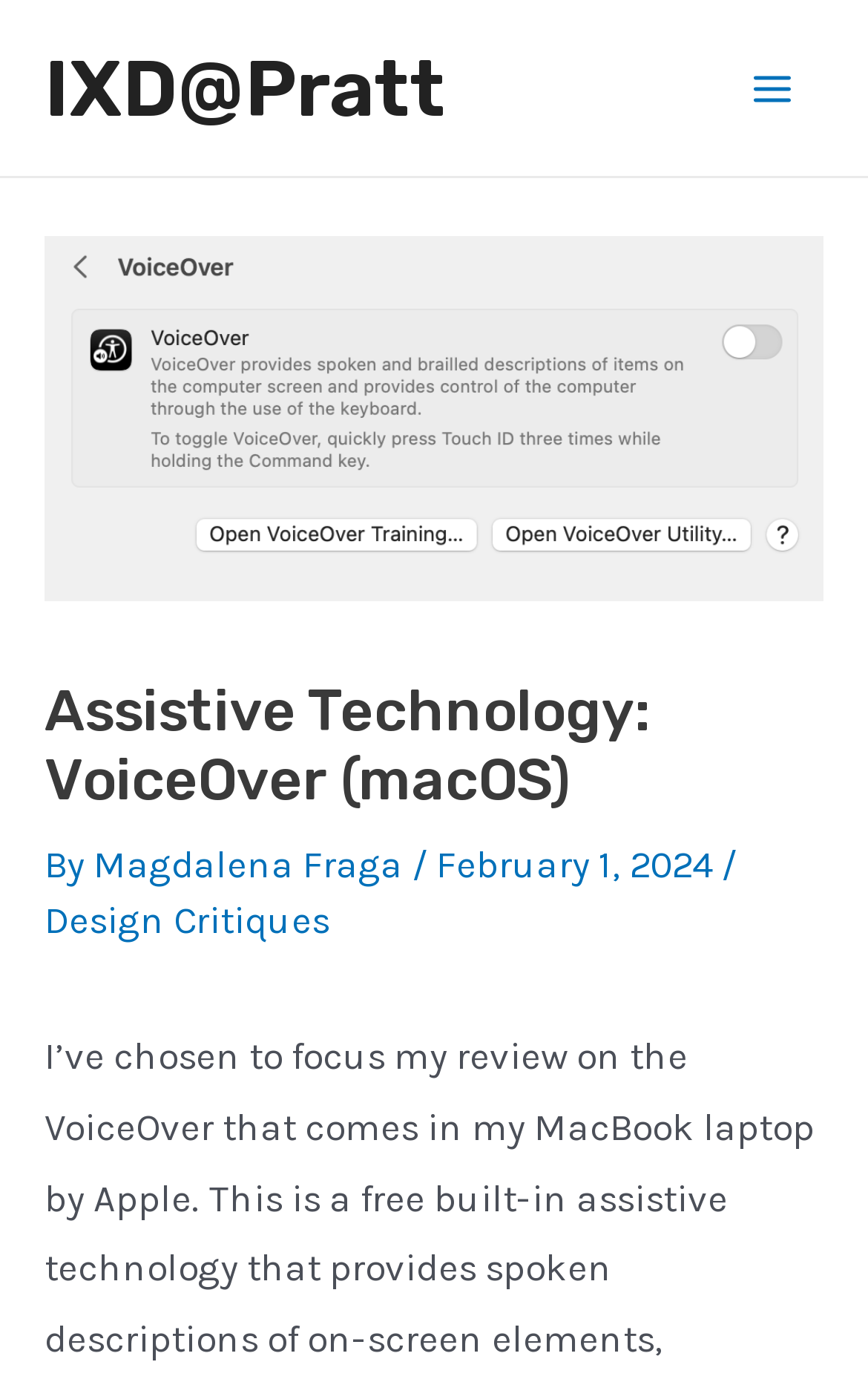What is the purpose of the 'Main Menu' button?
Using the image, provide a concise answer in one word or a short phrase.

To expand or collapse the menu